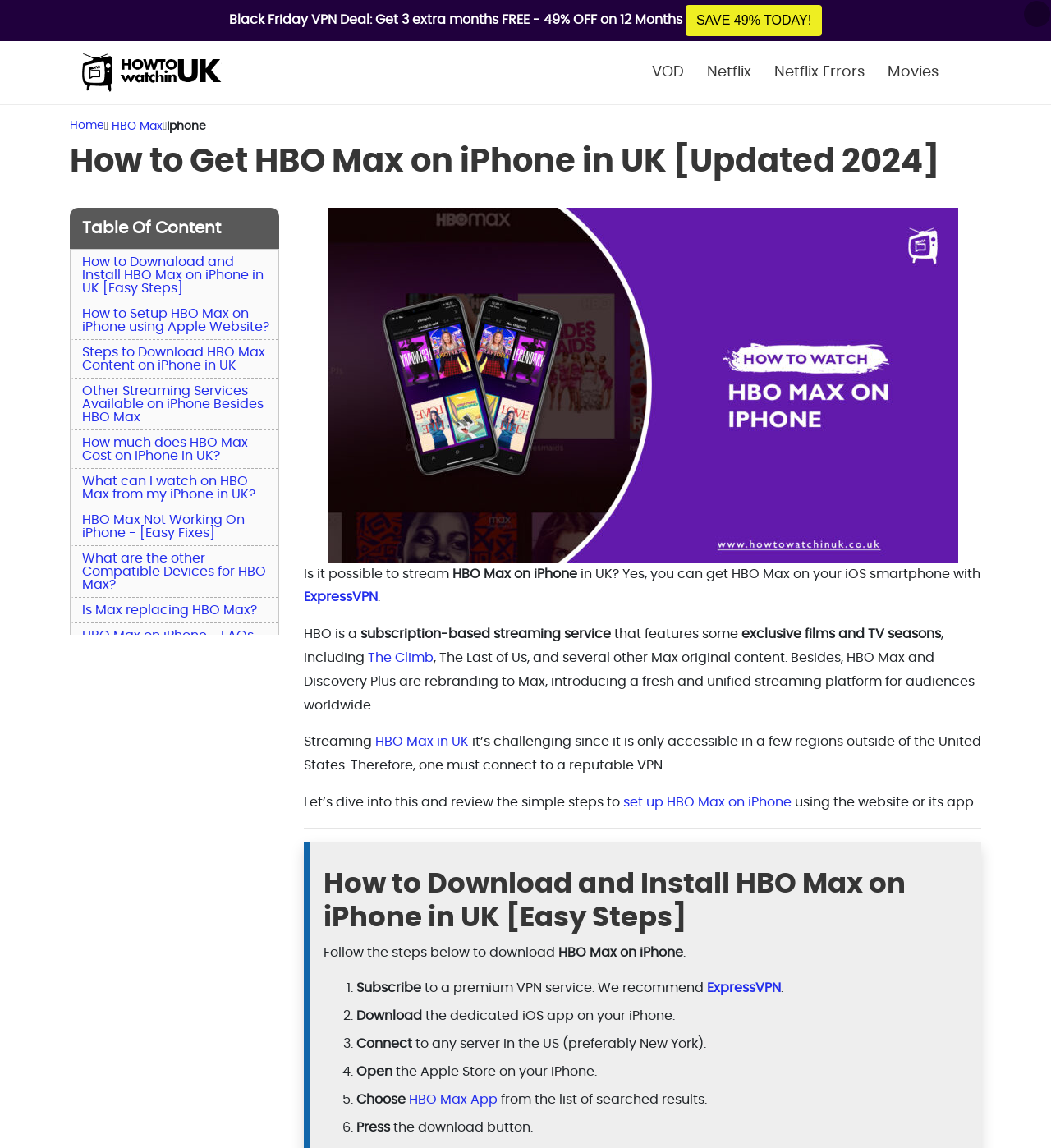Why is it challenging to stream HBO Max in UK?
Please give a detailed answer to the question using the information shown in the image.

Streaming HBO Max in UK is challenging since it is only accessible in a few regions outside of the United States. Therefore, one must connect to a reputable VPN.